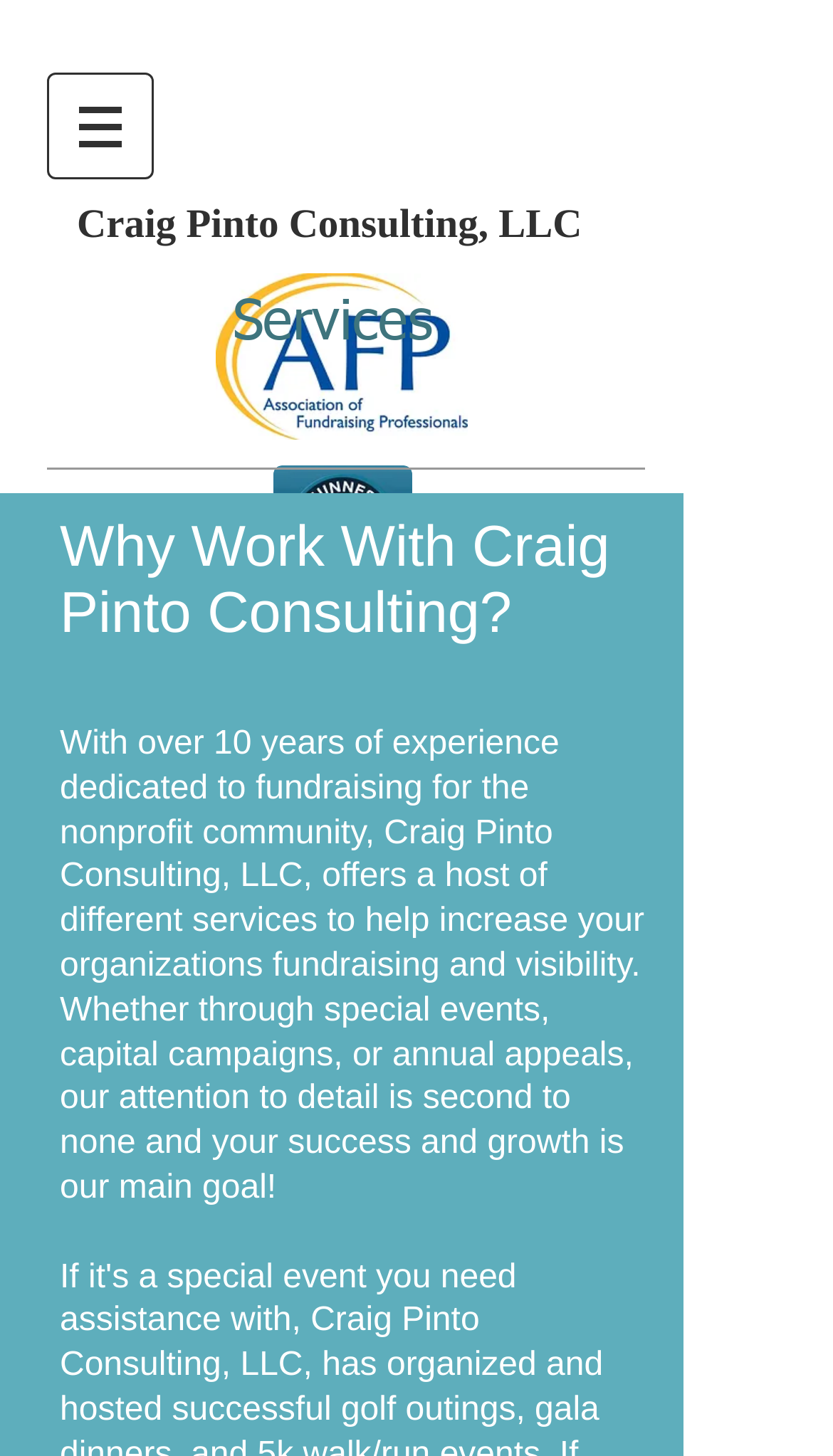Use the information in the screenshot to answer the question comprehensively: How many years of experience does Craig Pinto Consulting have?

I read the text 'over 10 years of experience' in the StaticText element, which indicates that Craig Pinto Consulting has more than 10 years of experience in the field.